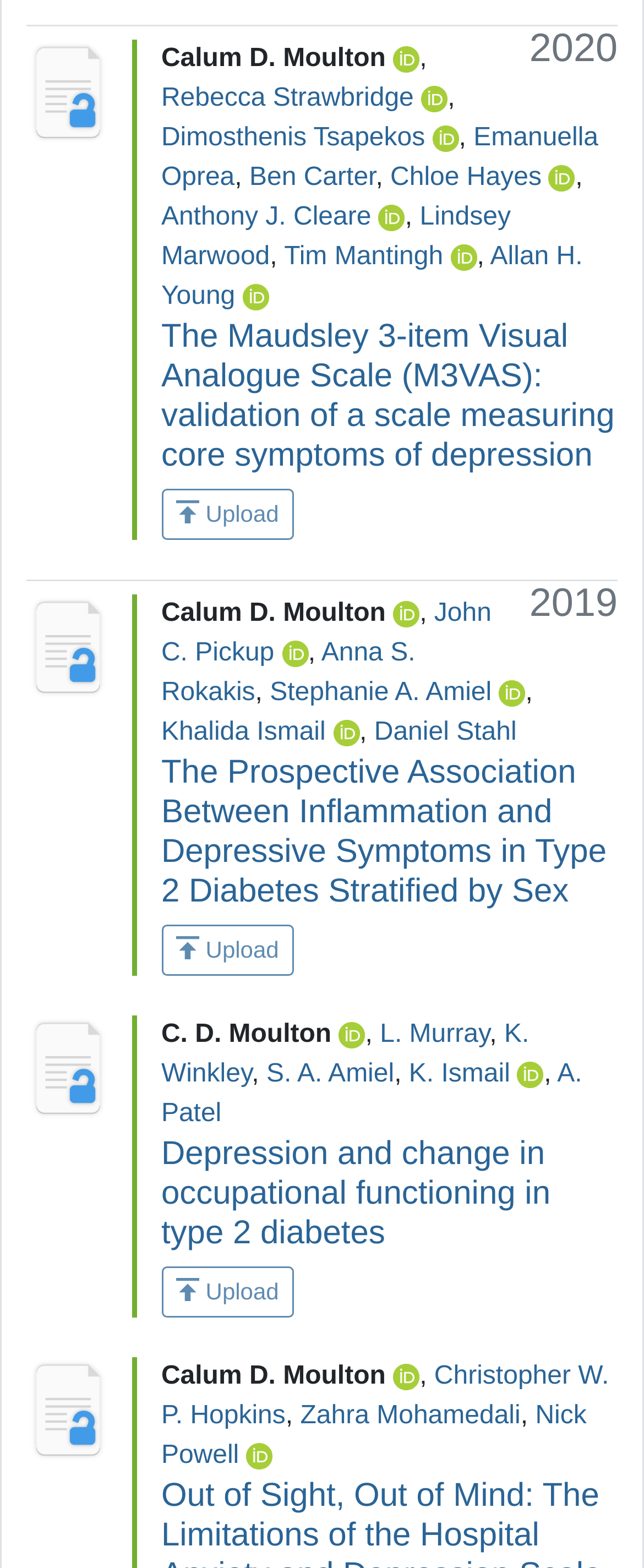How many papers are listed on this webpage?
Examine the image closely and answer the question with as much detail as possible.

I counted the number of links with paper titles and found 5 papers listed on the webpage.